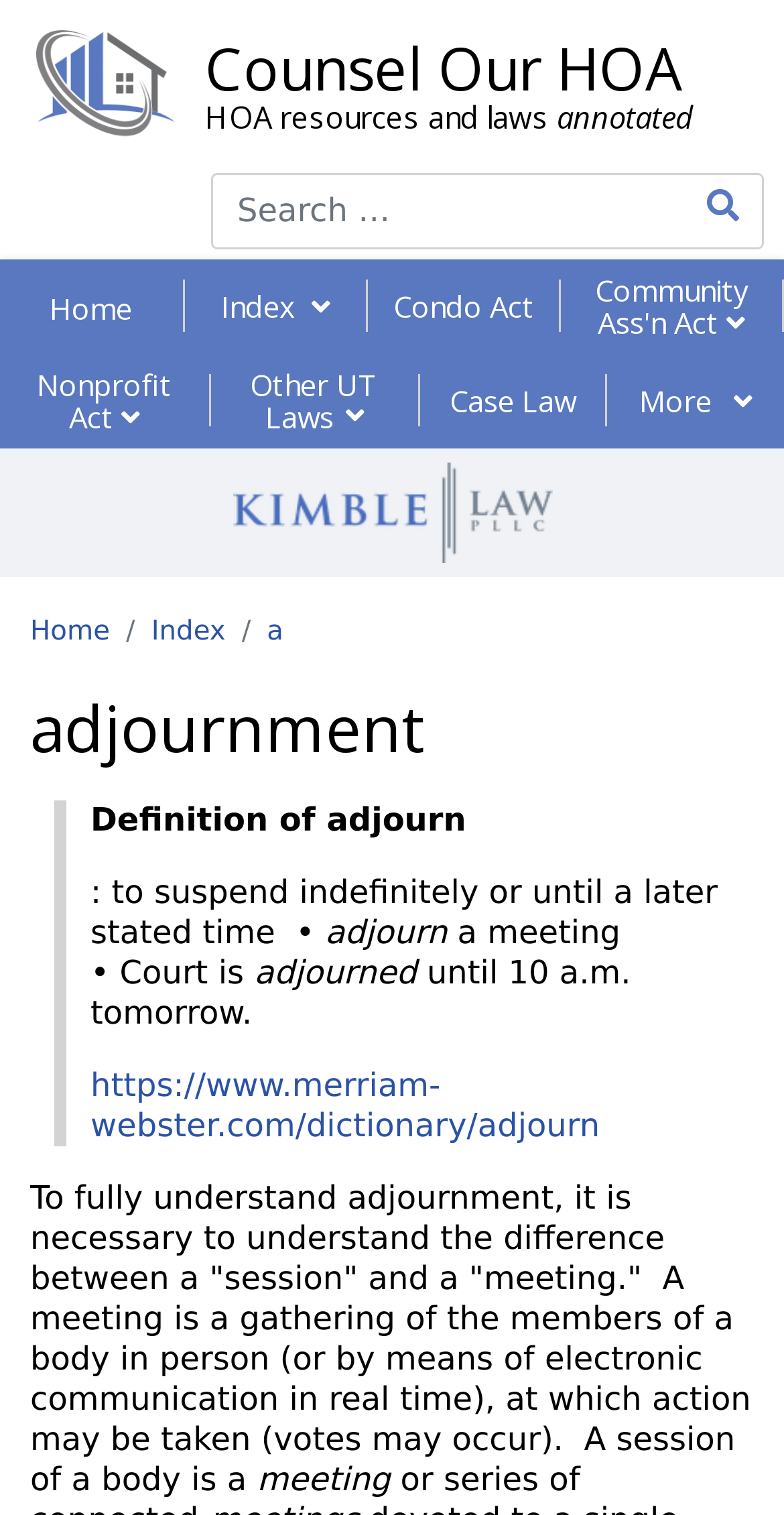Determine the bounding box coordinates for the clickable element to execute this instruction: "View the Condo Act". Provide the coordinates as four float numbers between 0 and 1, i.e., [left, top, right, bottom].

[0.47, 0.184, 0.712, 0.221]